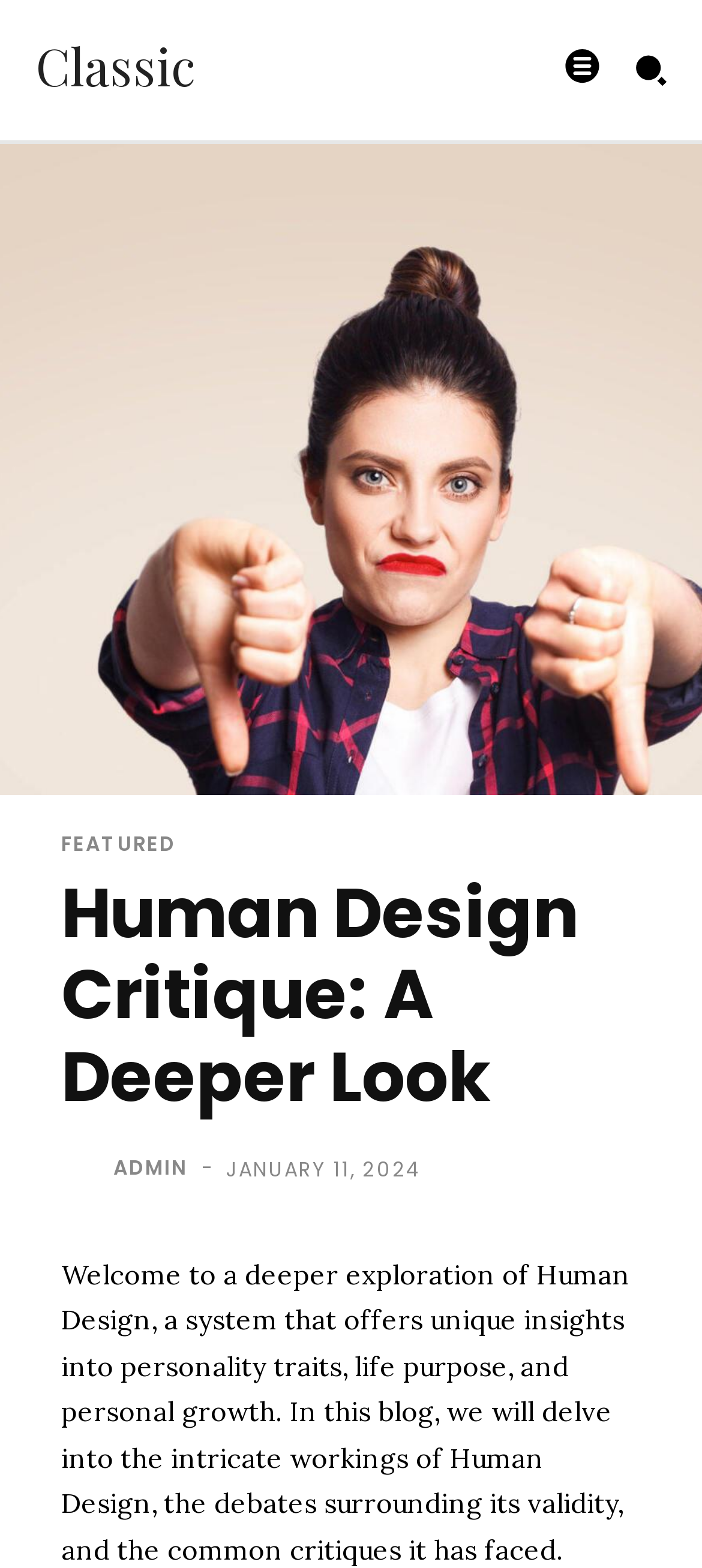Determine the bounding box coordinates for the UI element with the following description: "parent_node: ADMIN title="admin"". The coordinates should be four float numbers between 0 and 1, represented as [left, top, right, bottom].

[0.087, 0.733, 0.154, 0.755]